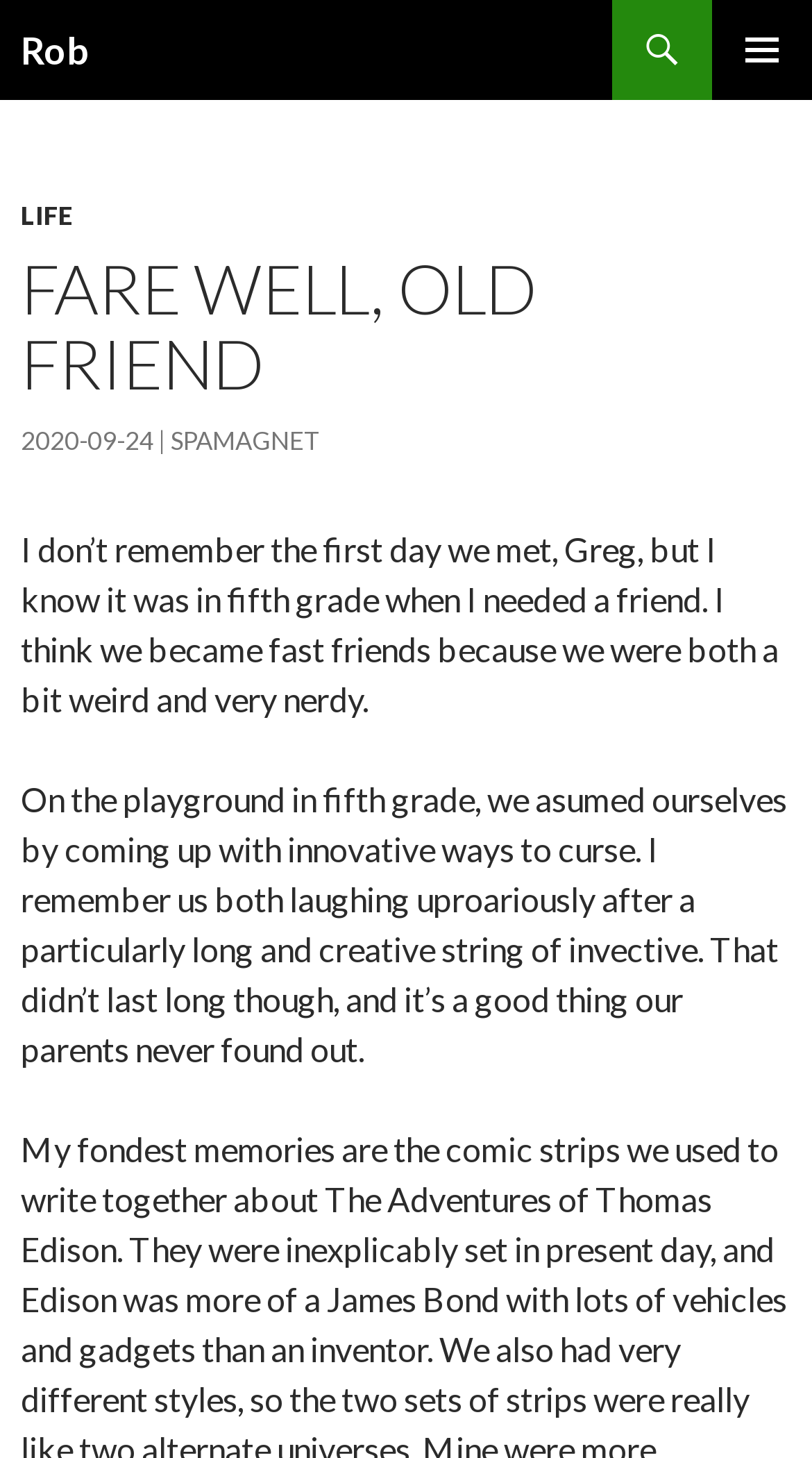Please provide a comprehensive response to the question based on the details in the image: What is the author's name?

The author's name is mentioned in the heading 'Rob' at the top of the webpage, which is also a link.